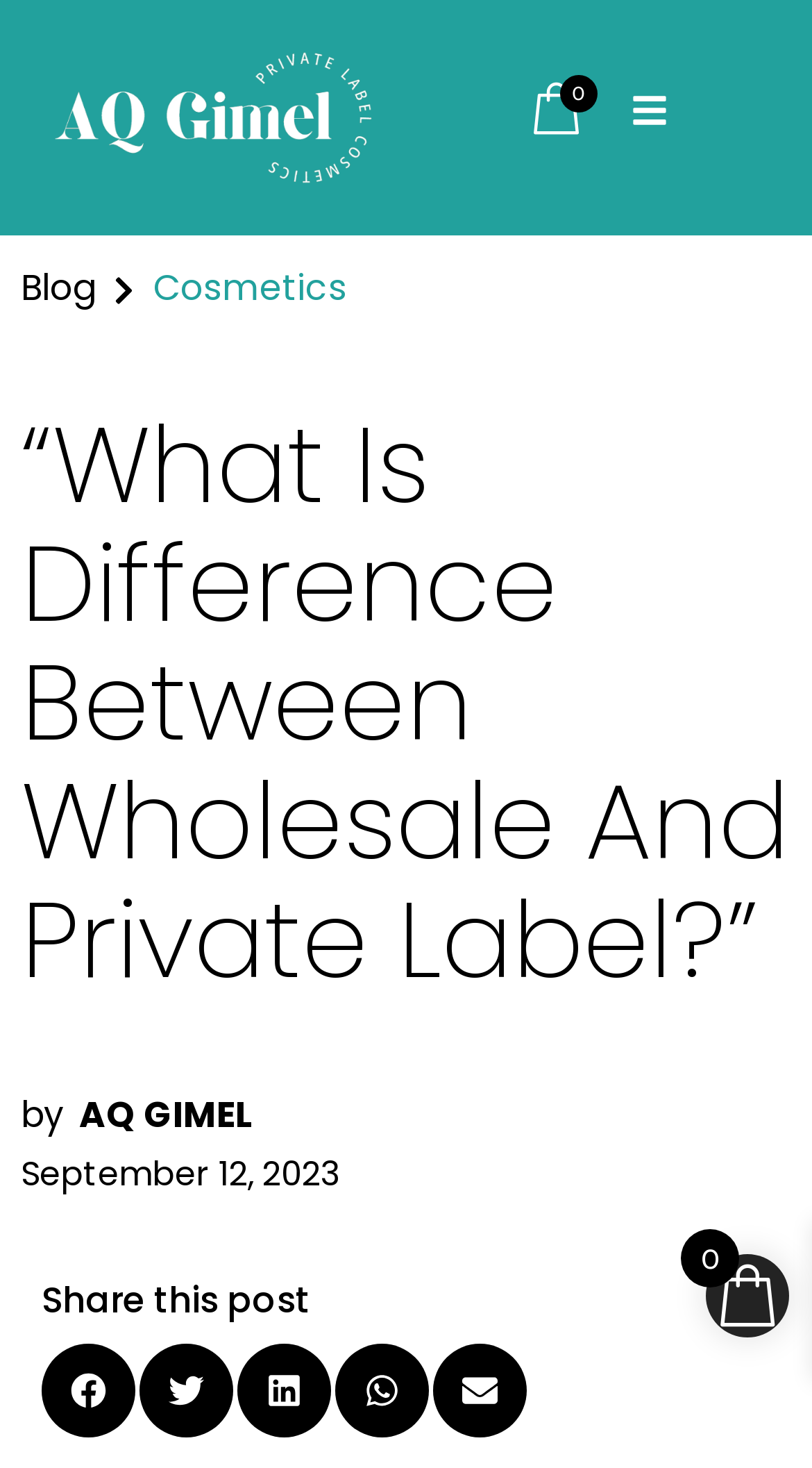Describe every aspect of the webpage in a detailed manner.

This webpage appears to be a blog post discussing the difference between wholesale and private label. The title of the post, "What Is Difference Between Wholesale And Private Label?", is prominently displayed at the top of the page. Below the title, there is a section with the author's name, "AQ GIMEL", and the date of publication, "September 12, 2023". 

On the top-left corner, there is a navigation menu with links to "Blog" and "Cosmetics". There are also two links at the top of the page, one on the left and one on the right, but their contents are not specified. 

The main content of the blog post is not explicitly described in the accessibility tree, but it likely occupies the majority of the page below the title and author information. 

At the bottom of the page, there is a section for sharing the post on various social media platforms, including Facebook, Twitter, LinkedIn, and WhatsApp, as well as via email. Each sharing option is accompanied by a small icon.